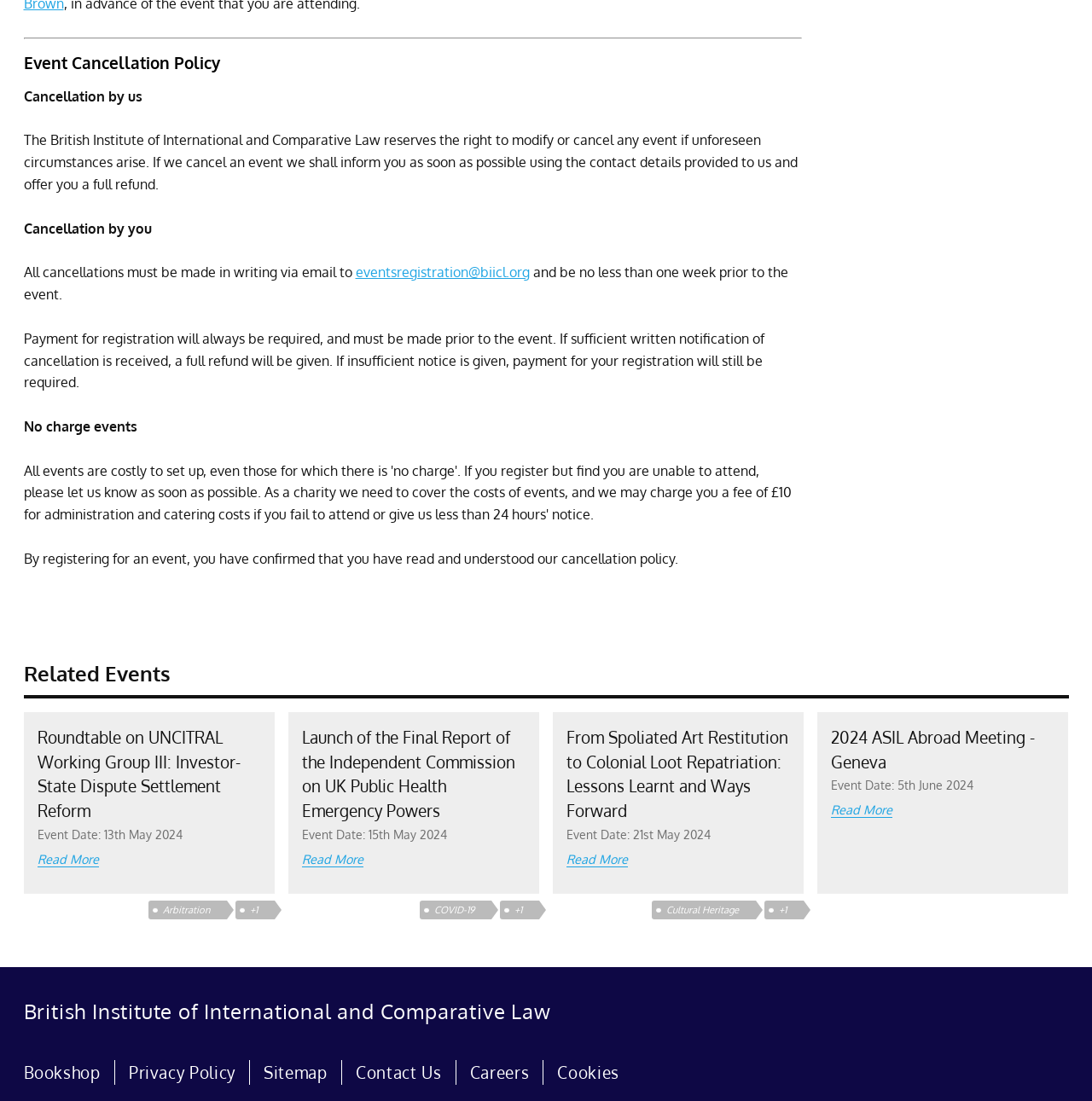Please specify the bounding box coordinates for the clickable region that will help you carry out the instruction: "go to About page".

None